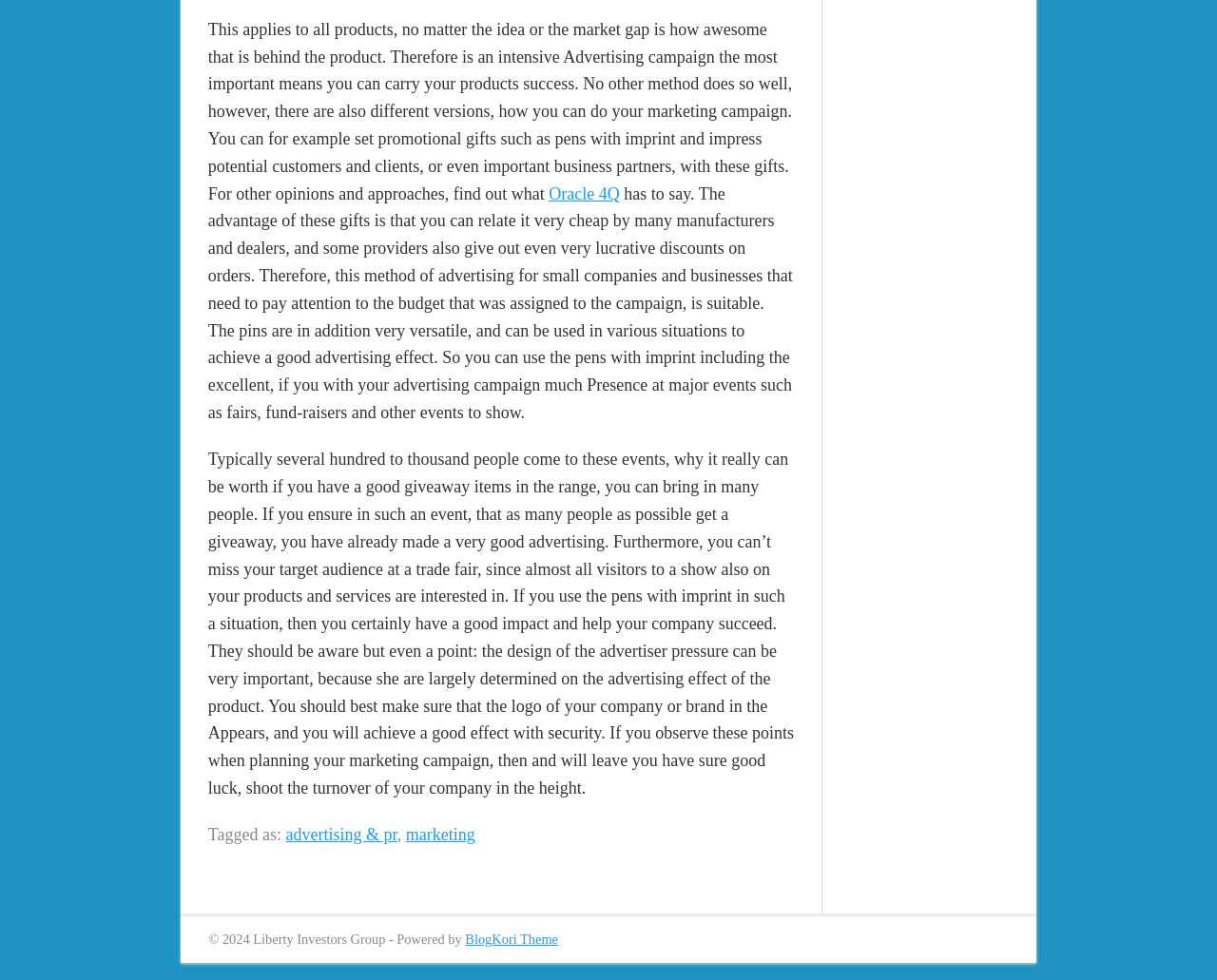Locate the bounding box of the user interface element based on this description: "advertising & pr".

[0.235, 0.842, 0.326, 0.862]